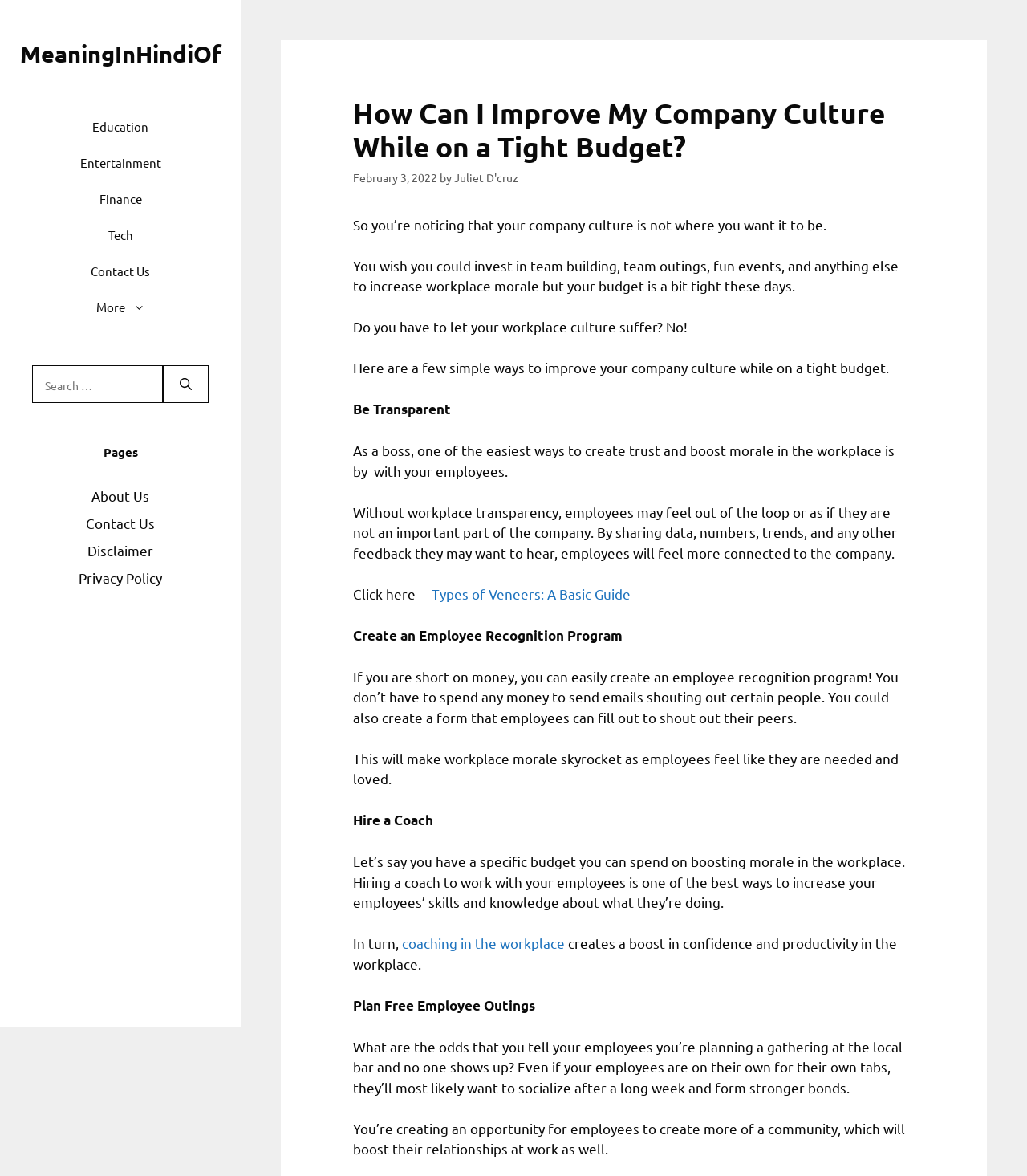Provide a thorough and detailed response to the question by examining the image: 
What is the purpose of creating an employee recognition program?

According to the webpage, creating an employee recognition program can boost workplace morale, making employees feel needed and loved, as mentioned in the paragraph discussing this topic.